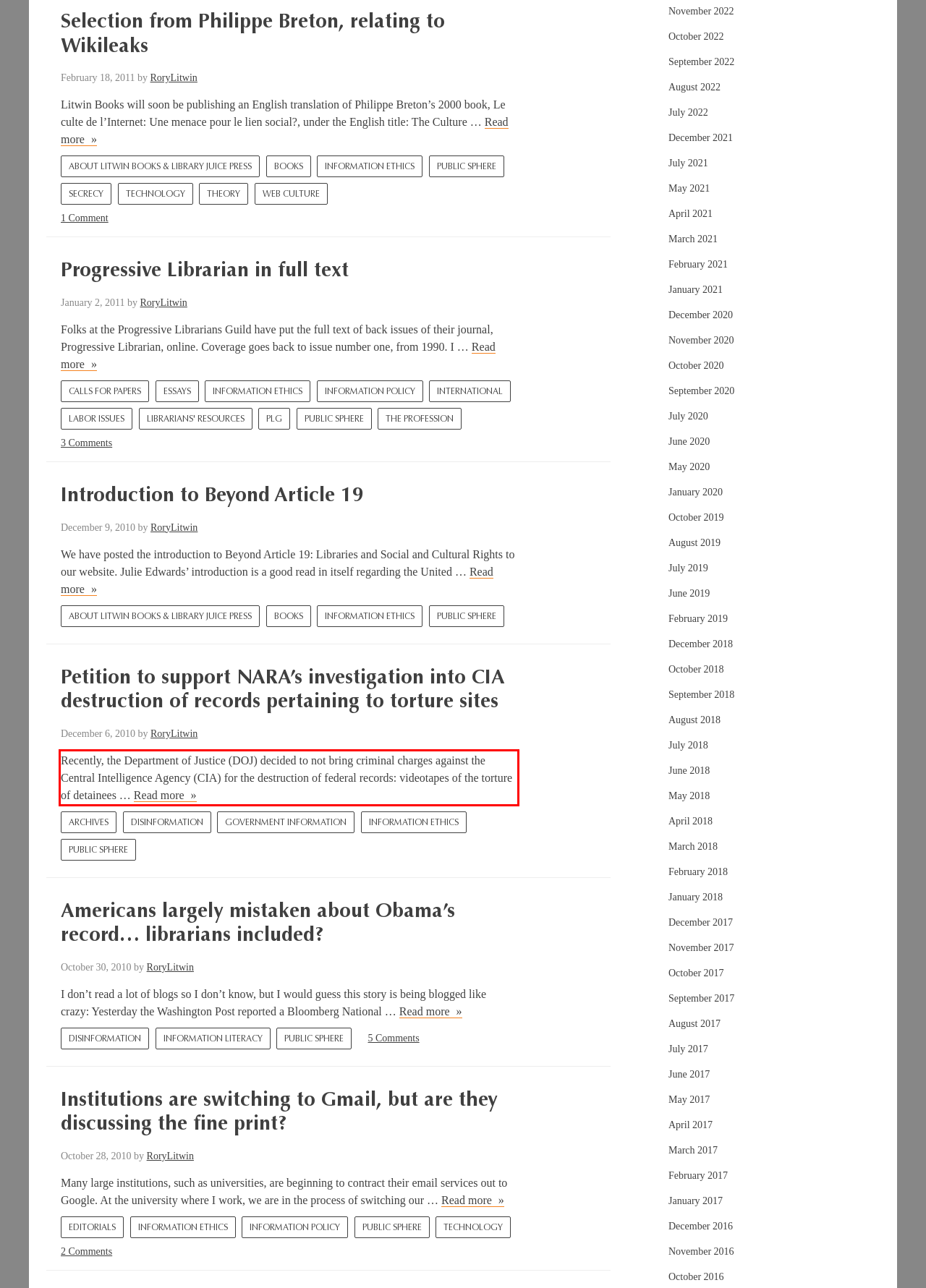Using the provided screenshot of a webpage, recognize the text inside the red rectangle bounding box by performing OCR.

Recently, the Department of Justice (DOJ) decided to not bring criminal charges against the Central Intelligence Agency (CIA) for the destruction of federal records: videotapes of the torture of detainees … Read more Petition to support NARA’s investigation into CIA destruction of records pertaining to torture sites